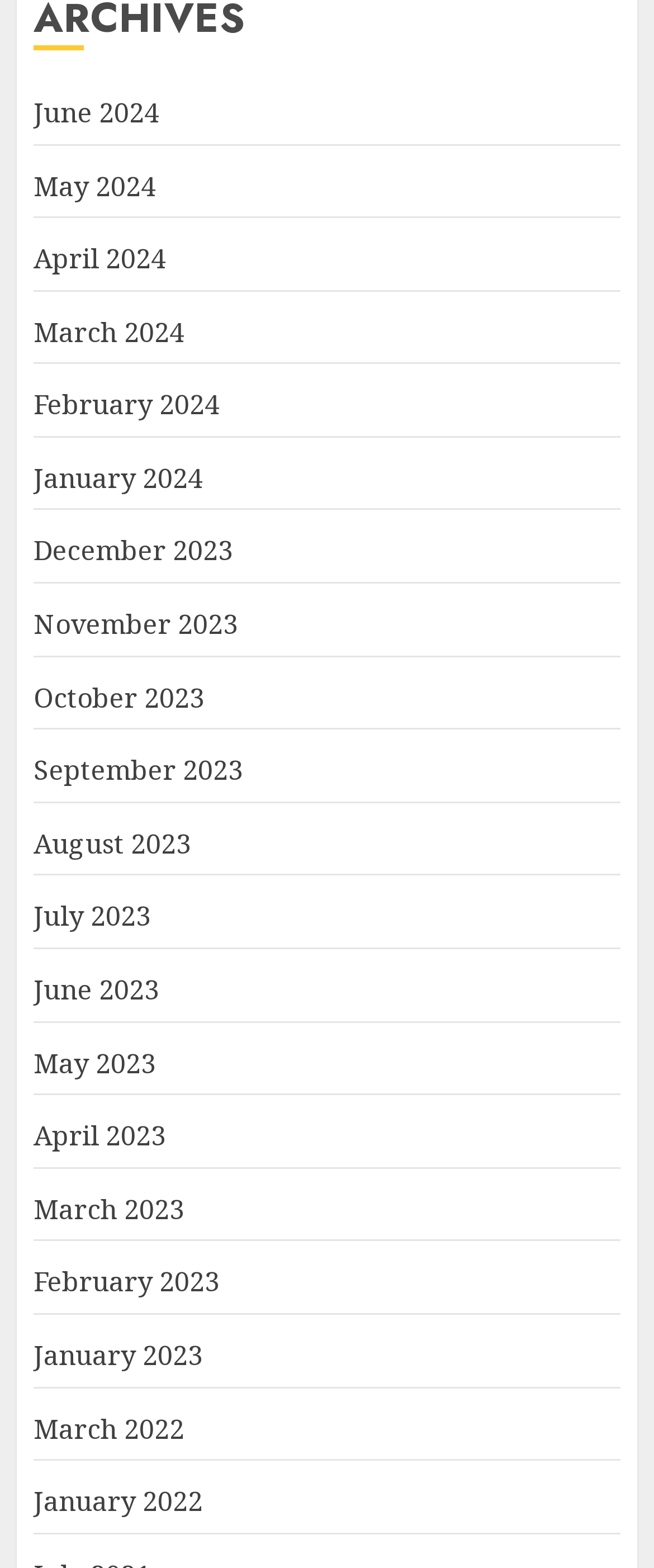How many links are available on the webpage?
Look at the image and construct a detailed response to the question.

I counted the number of links on the webpage and found that there are 19 links in total, each representing a different month and year.